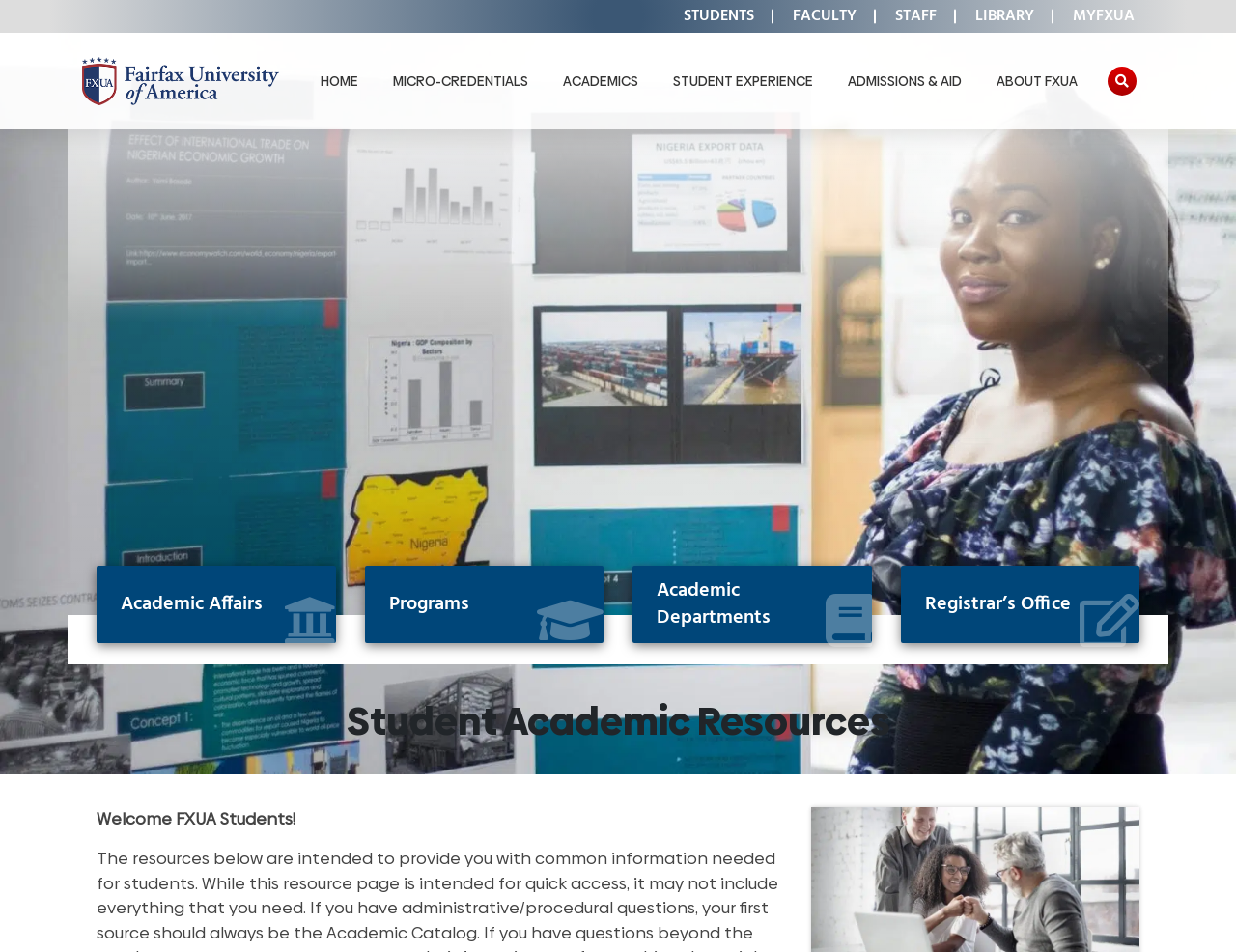Provide your answer to the question using just one word or phrase: What is the icon on the top right corner of the webpage?

